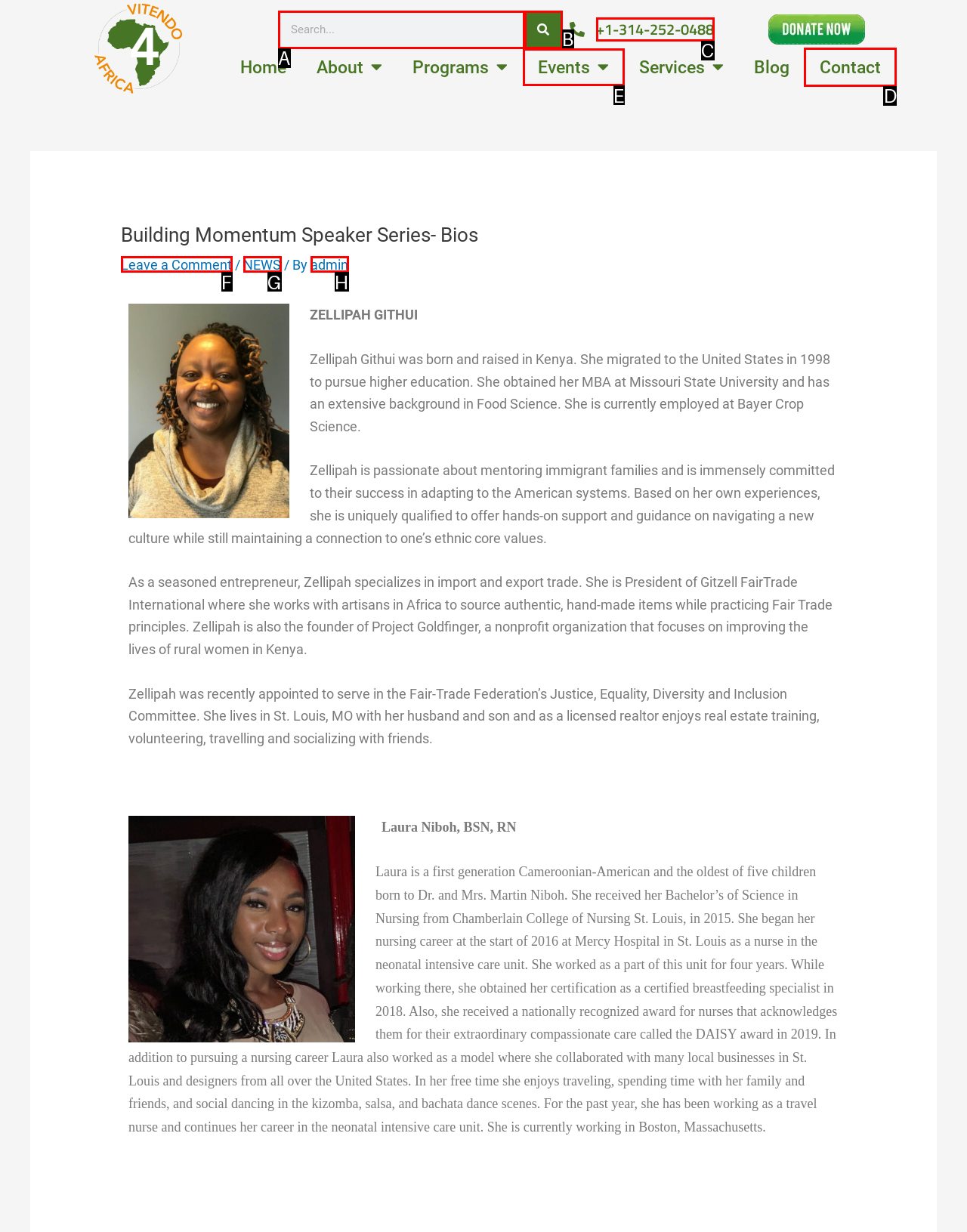Indicate the HTML element to be clicked to accomplish this task: Contact us Respond using the letter of the correct option.

D